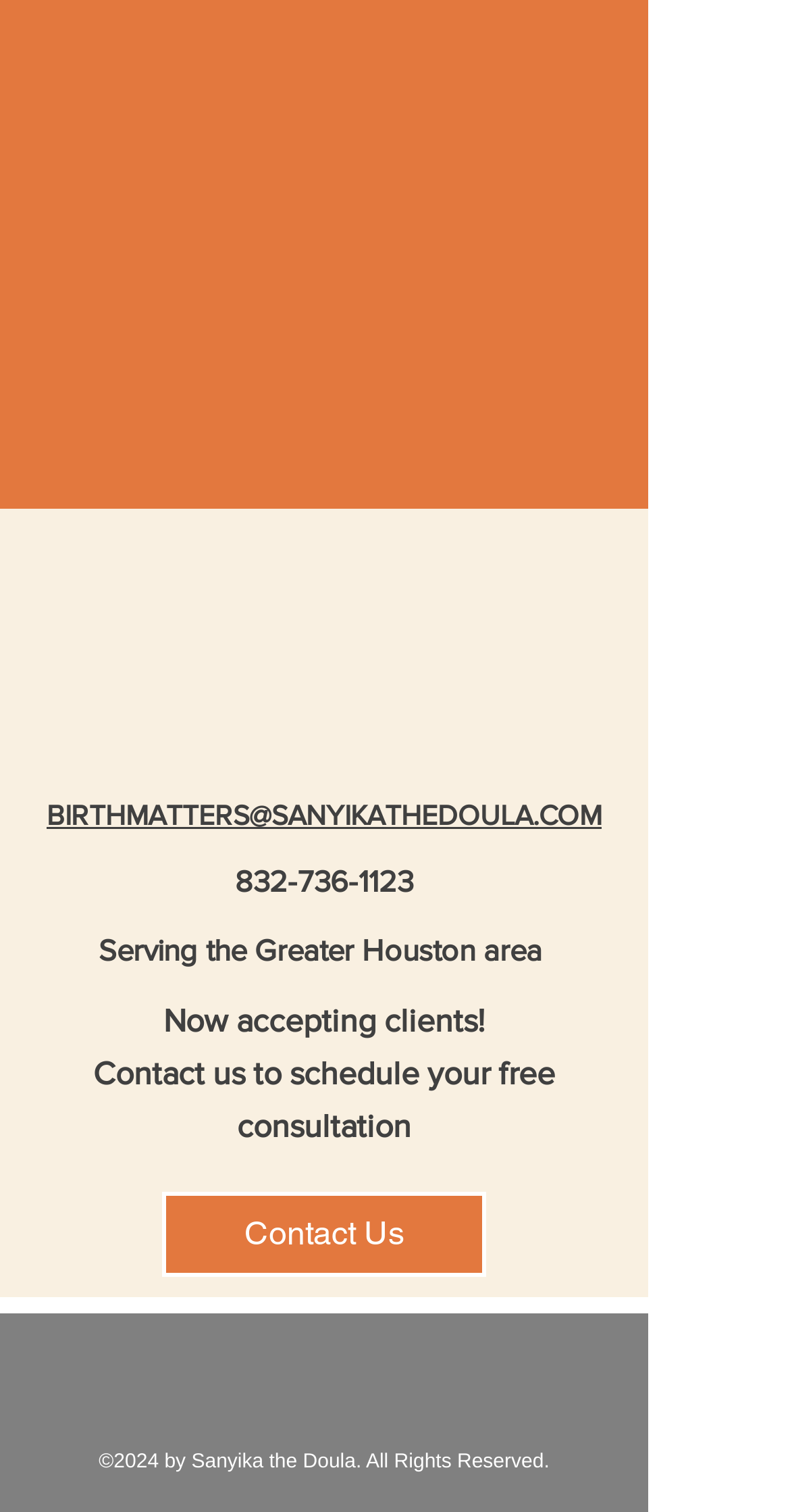Based on what you see in the screenshot, provide a thorough answer to this question: What is the purpose of contacting Sanyika?

The StaticText 'Contact us to schedule your free consultation' on the webpage suggests that the purpose of contacting Sanyika is to schedule a free consultation, likely to discuss her services and how she can assist clients.